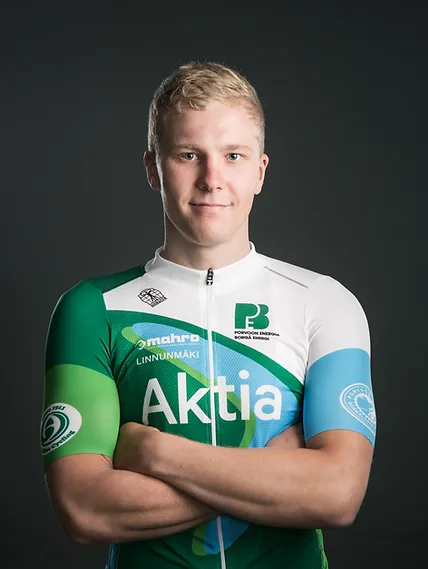What is the color of the cyclist's hair?
Please answer the question with as much detail as possible using the screenshot.

The caption describes the cyclist's hair as blond, which is mentioned as part of the description of Juuso Klaavu's physical appearance.